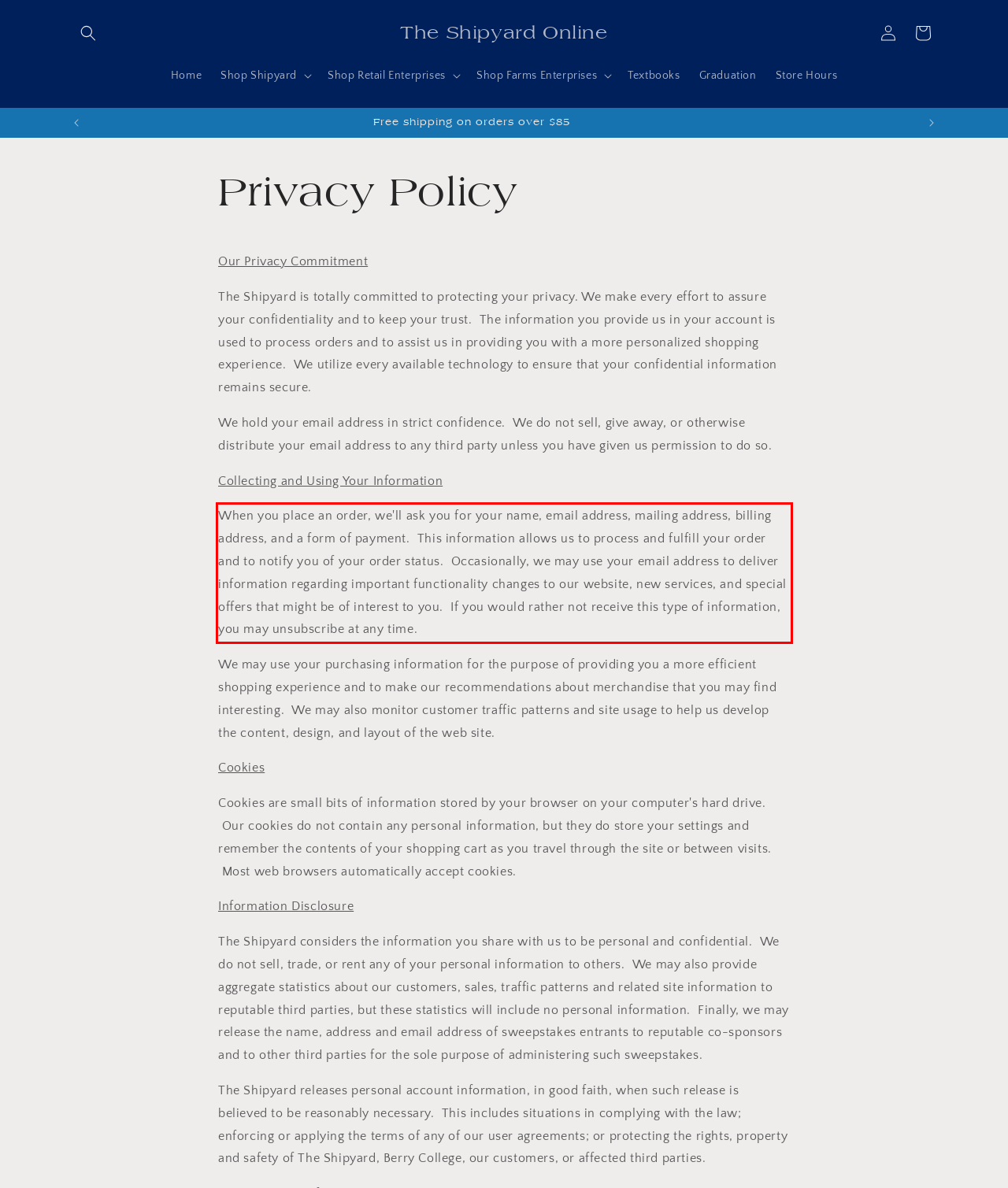Please extract the text content from the UI element enclosed by the red rectangle in the screenshot.

When you place an order, we'll ask you for your name, email address, mailing address, billing address, and a form of payment. This information allows us to process and fulfill your order and to notify you of your order status. Occasionally, we may use your email address to deliver information regarding important functionality changes to our website, new services, and special offers that might be of interest to you. If you would rather not receive this type of information, you may unsubscribe at any time.